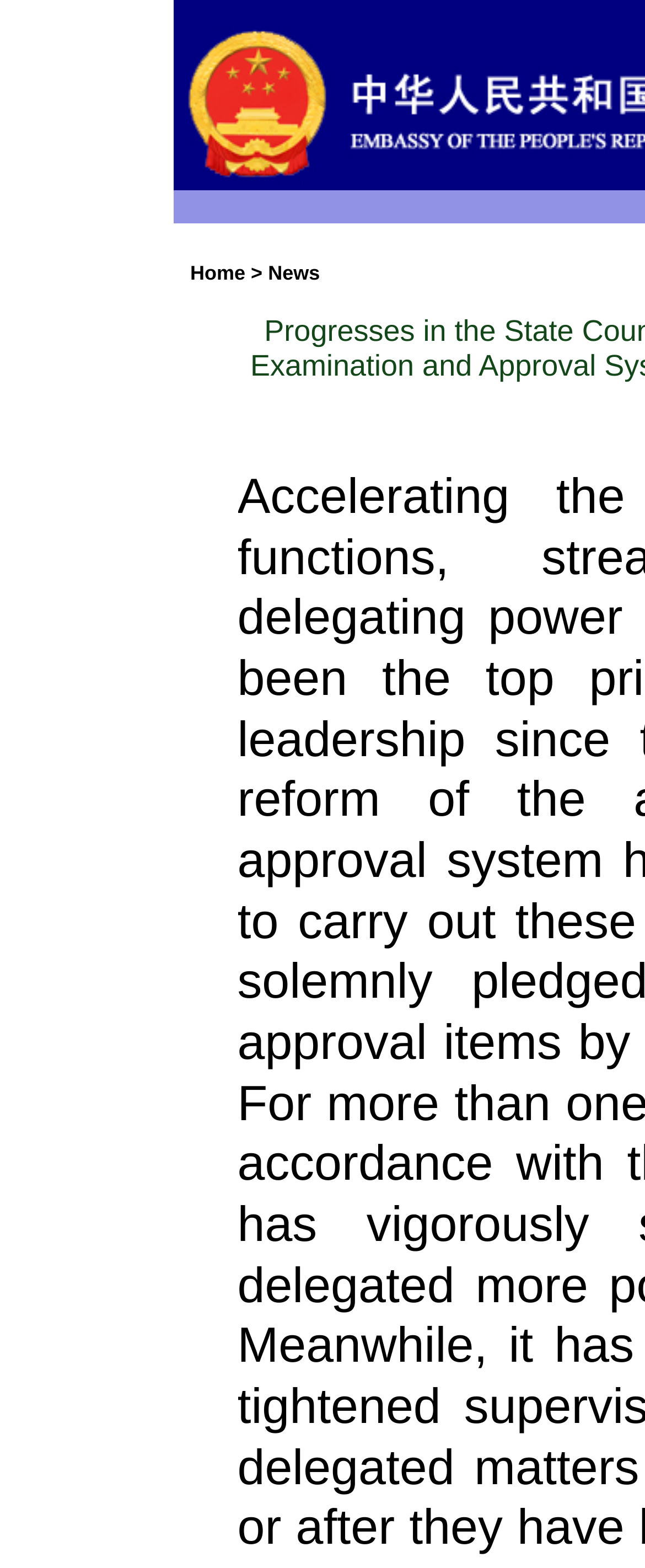Using the provided element description: "News", identify the bounding box coordinates. The coordinates should be four floats between 0 and 1 in the order [left, top, right, bottom].

[0.416, 0.167, 0.496, 0.181]